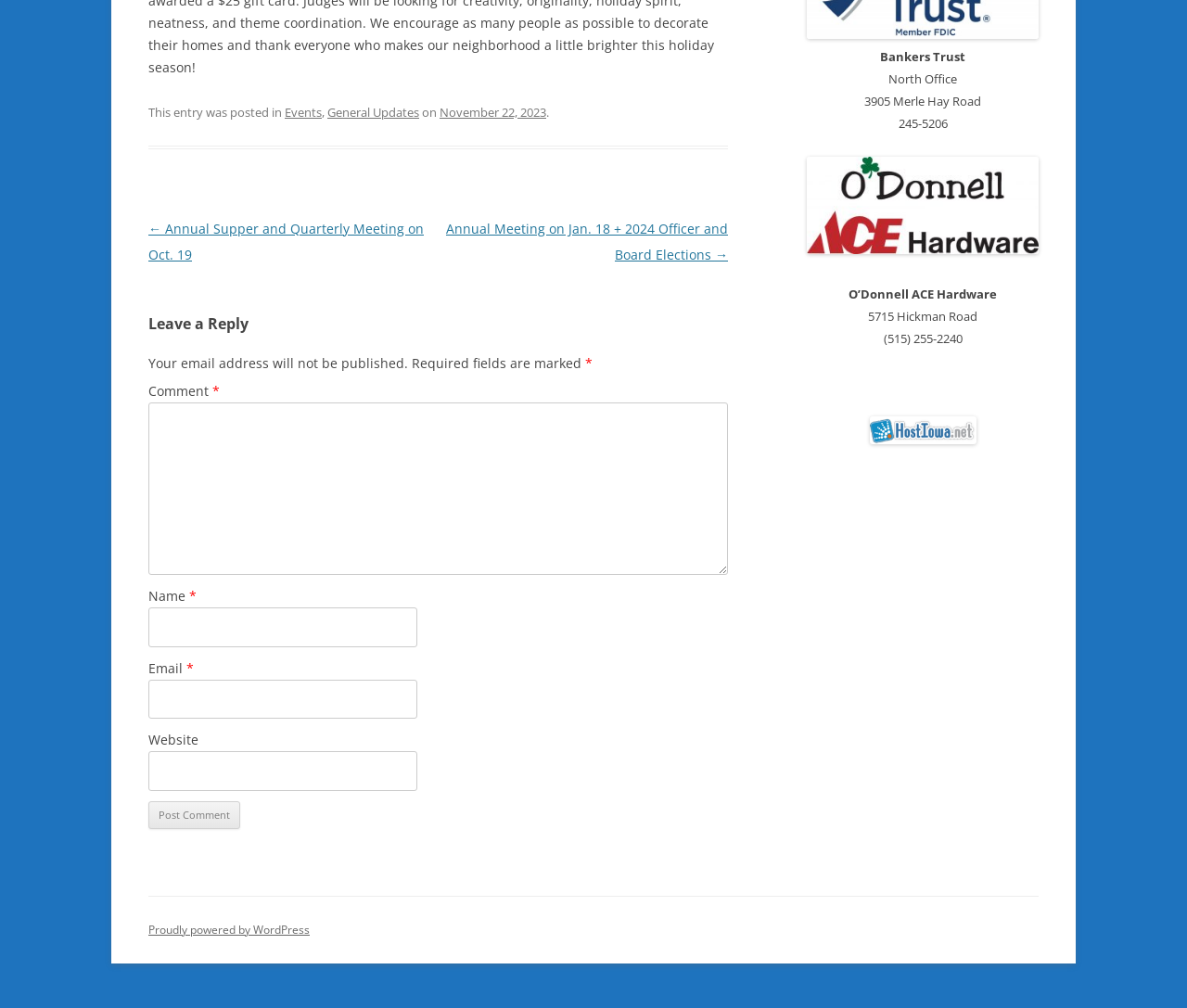Locate the bounding box coordinates of the UI element described by: "Proudly powered by WordPress". Provide the coordinates as four float numbers between 0 and 1, formatted as [left, top, right, bottom].

[0.125, 0.914, 0.261, 0.93]